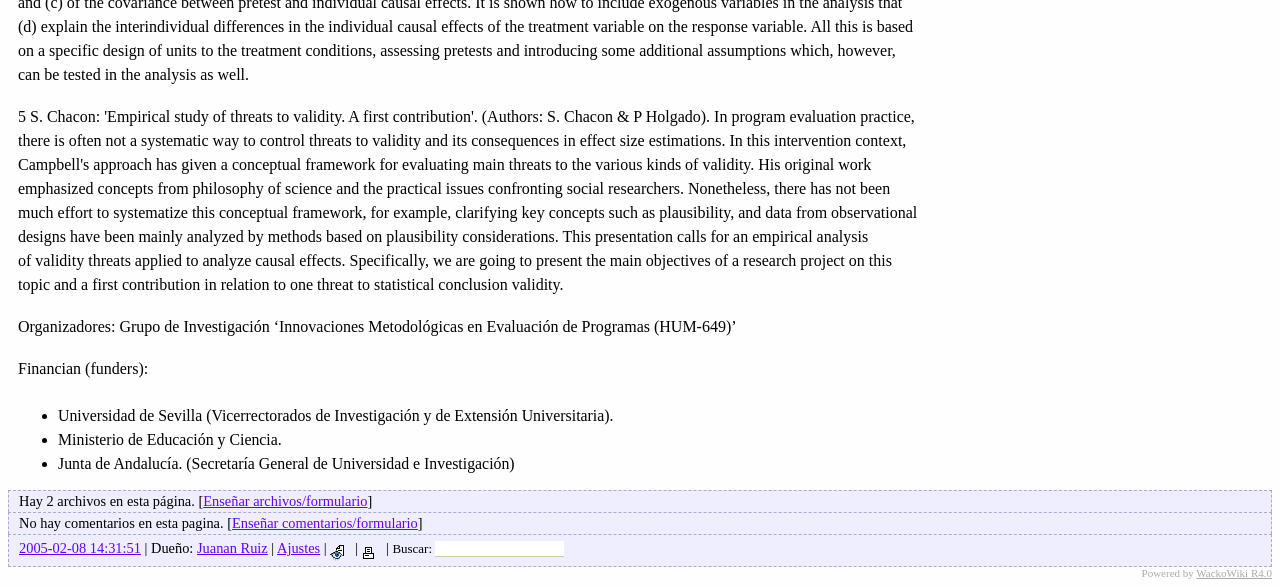What is the purpose of the textbox?
Could you give a comprehensive explanation in response to this question?

The textbox is located next to the label 'Buscar:' which is Spanish for 'Search', indicating that the purpose of the textbox is to search for something.